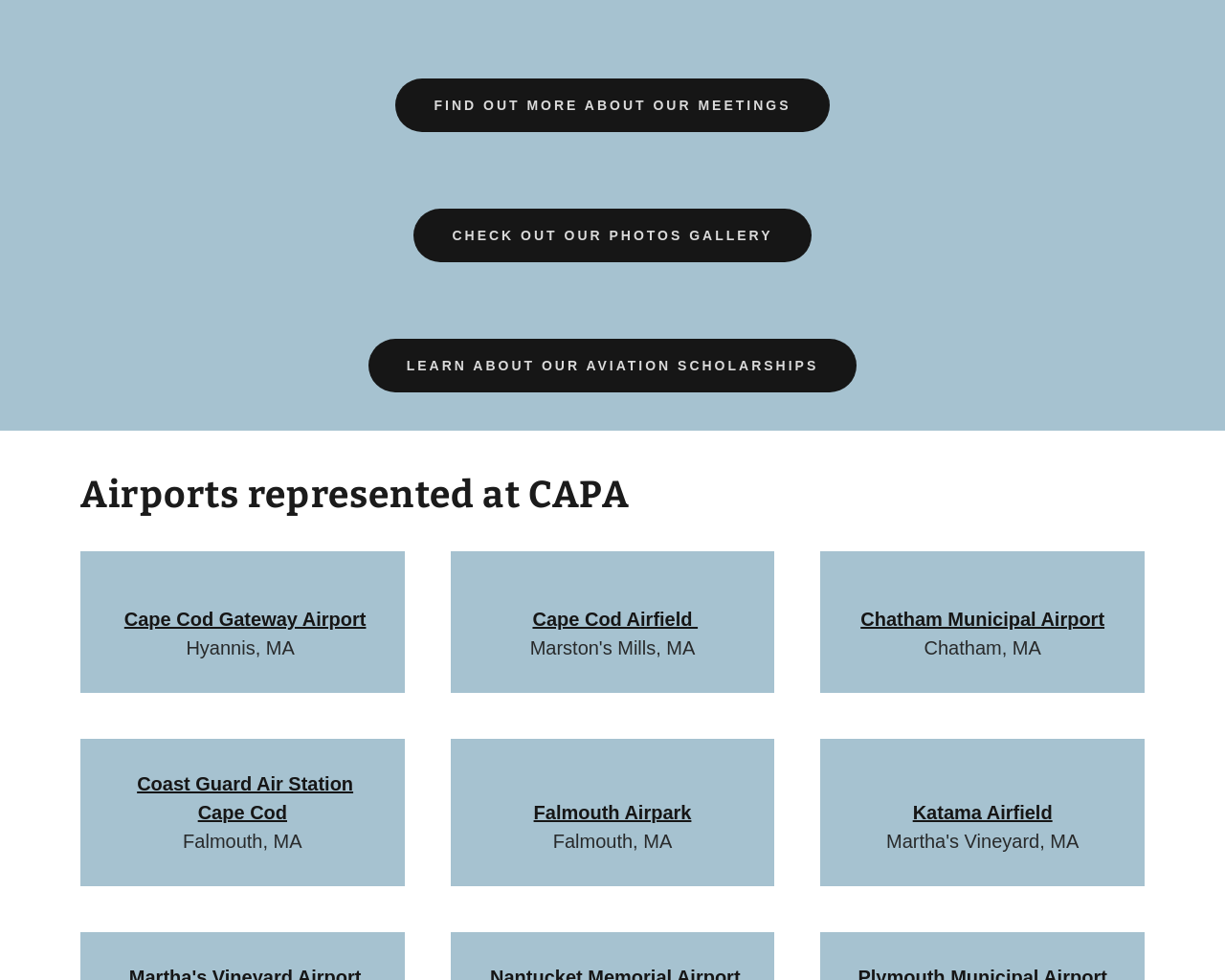What is the location of Chatham Municipal Airport?
Identify the answer in the screenshot and reply with a single word or phrase.

Chatham, MA